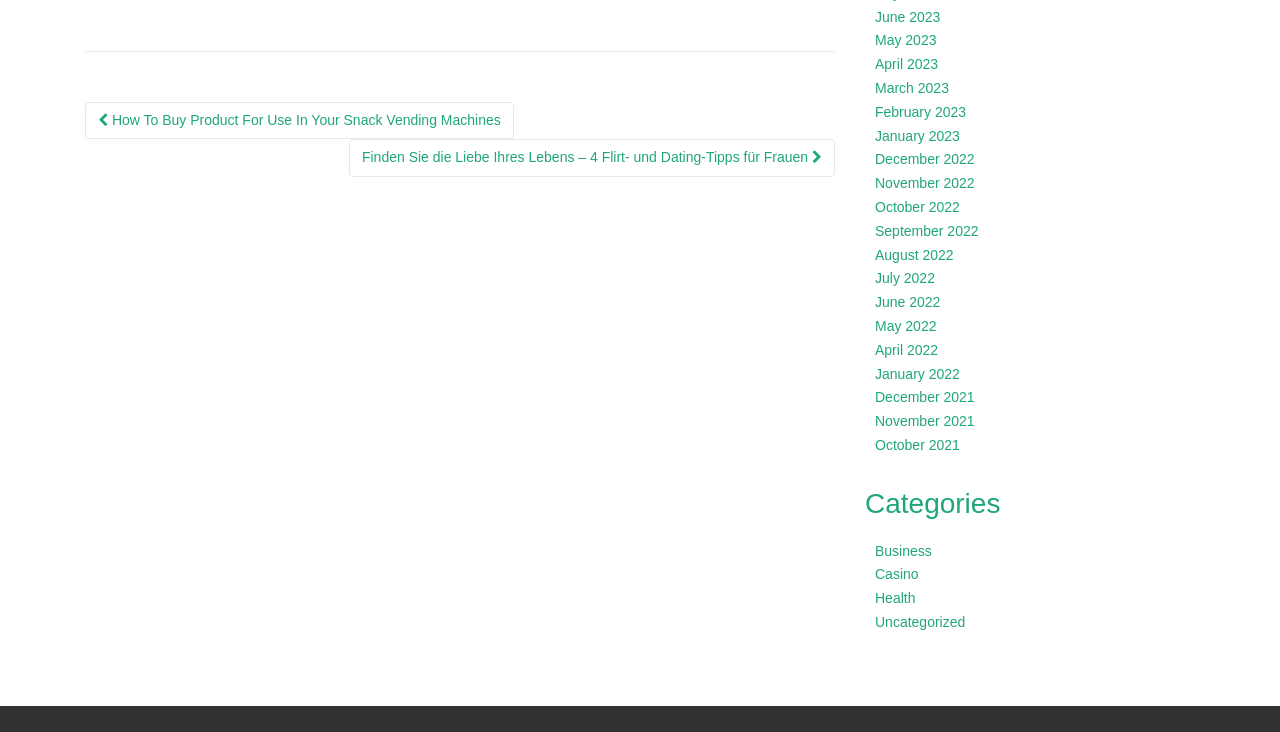Locate the bounding box coordinates of the clickable part needed for the task: "Explore business category".

[0.684, 0.741, 0.728, 0.763]